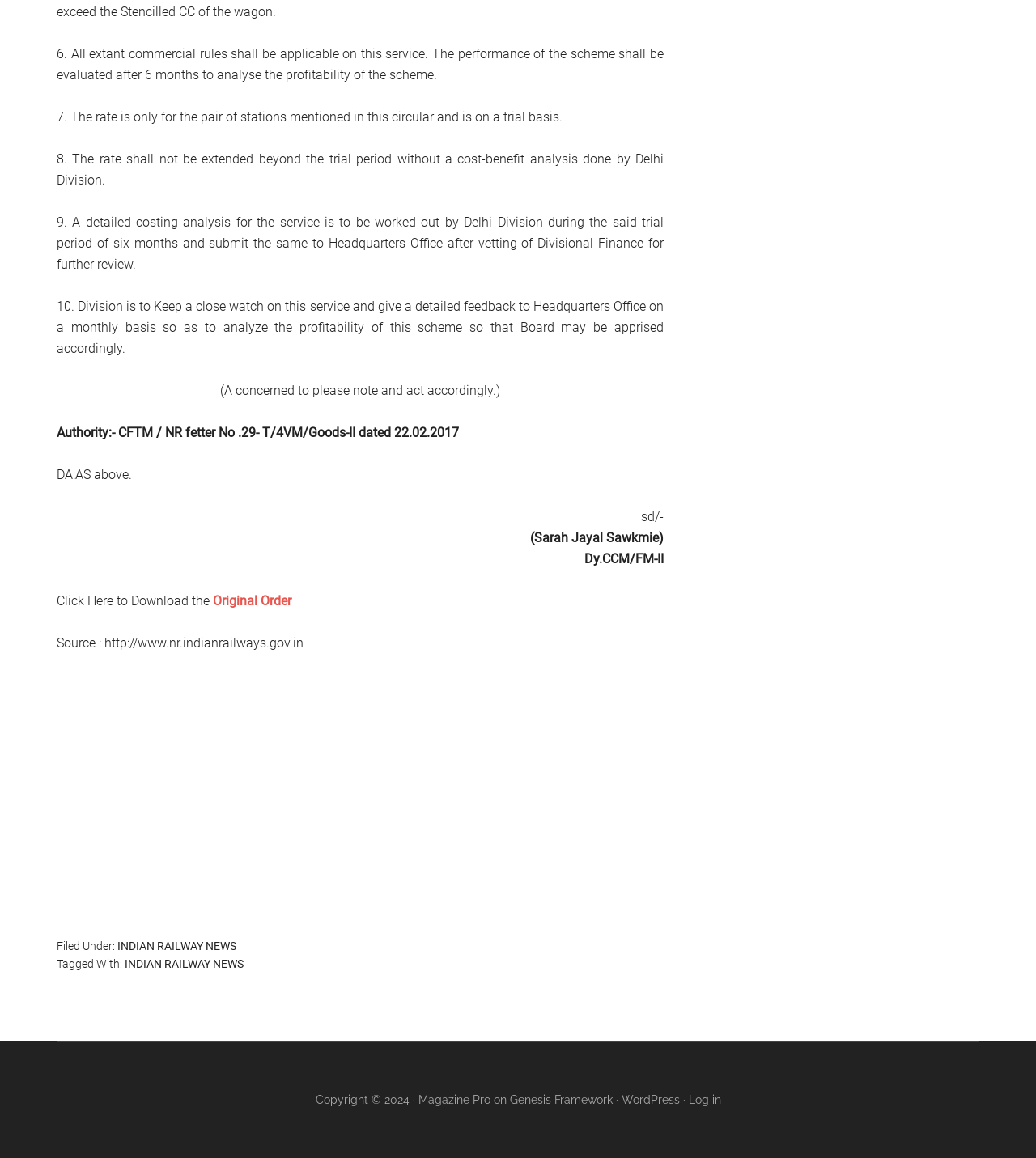What is the purpose of the circular?
Please ensure your answer to the question is detailed and covers all necessary aspects.

I inferred this answer by reading the content of the circular, which mentions that the performance of the scheme shall be evaluated after 6 months to analyze its profitability.